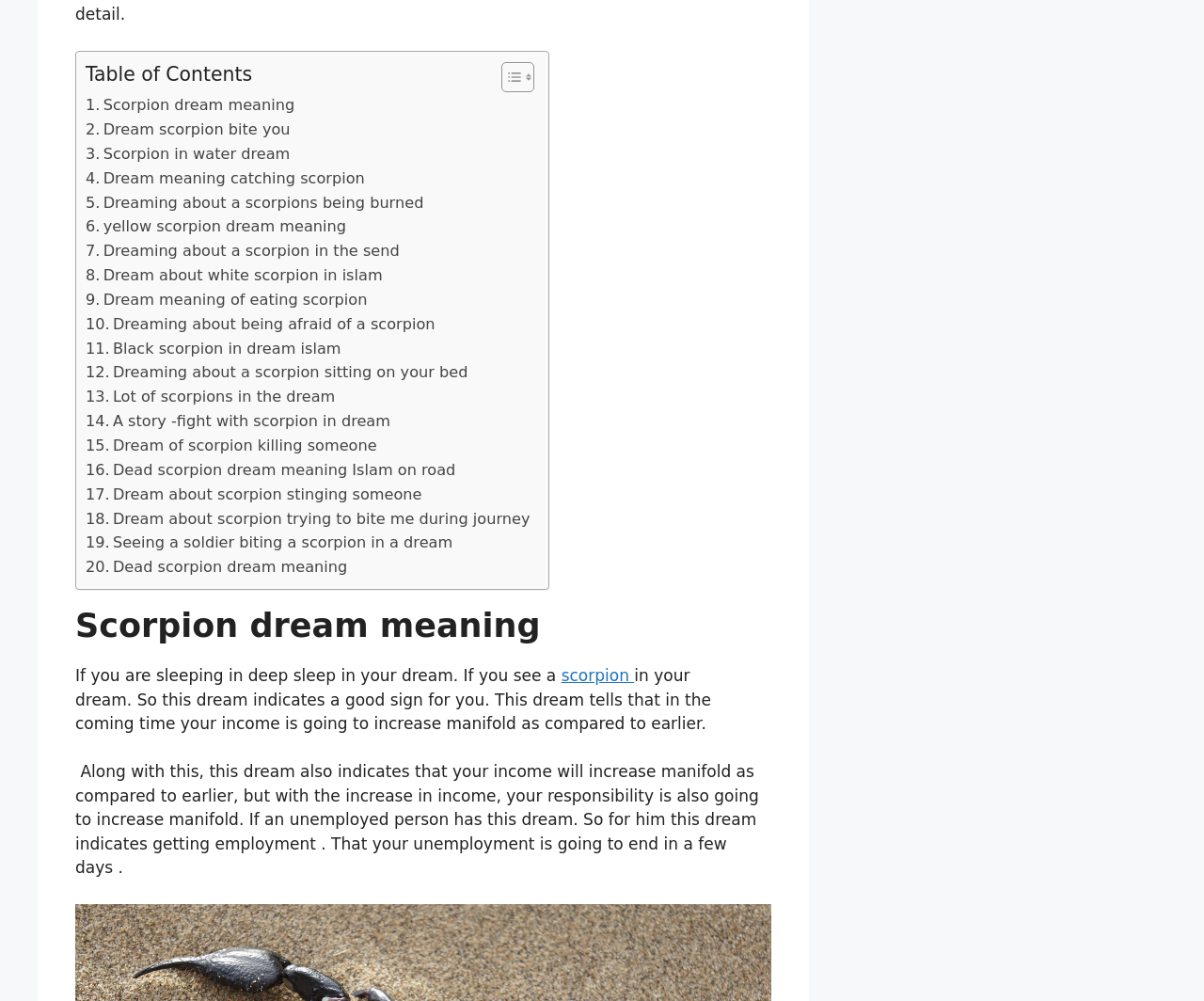Can you find the bounding box coordinates of the area I should click to execute the following instruction: "Click on 'yellow scorpion dream meaning' link"?

[0.071, 0.215, 0.288, 0.239]